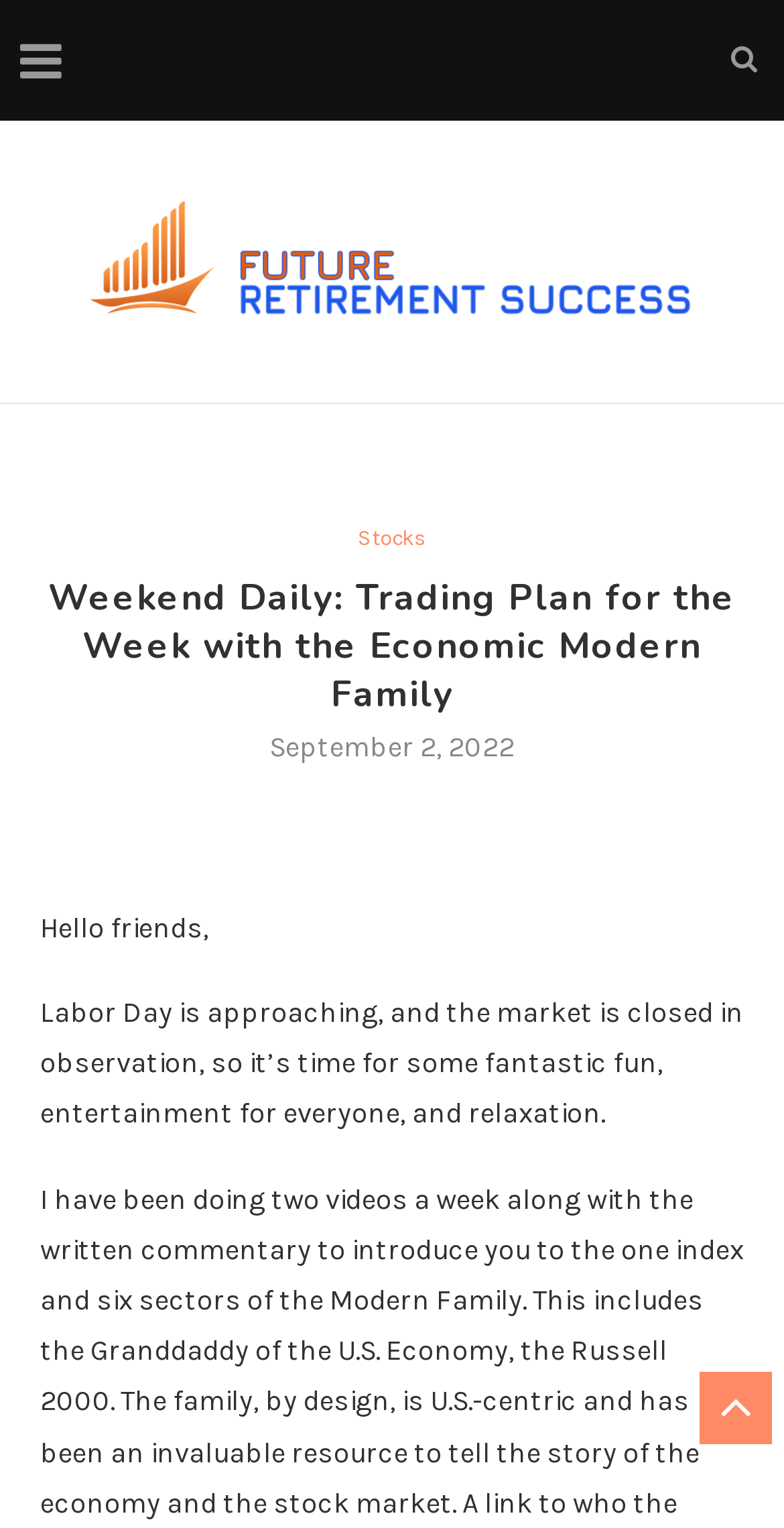Locate the bounding box coordinates of the UI element described by: "alt="Future Retirement Success"". Provide the coordinates as four float numbers between 0 and 1, formatted as [left, top, right, bottom].

[0.115, 0.132, 0.885, 0.21]